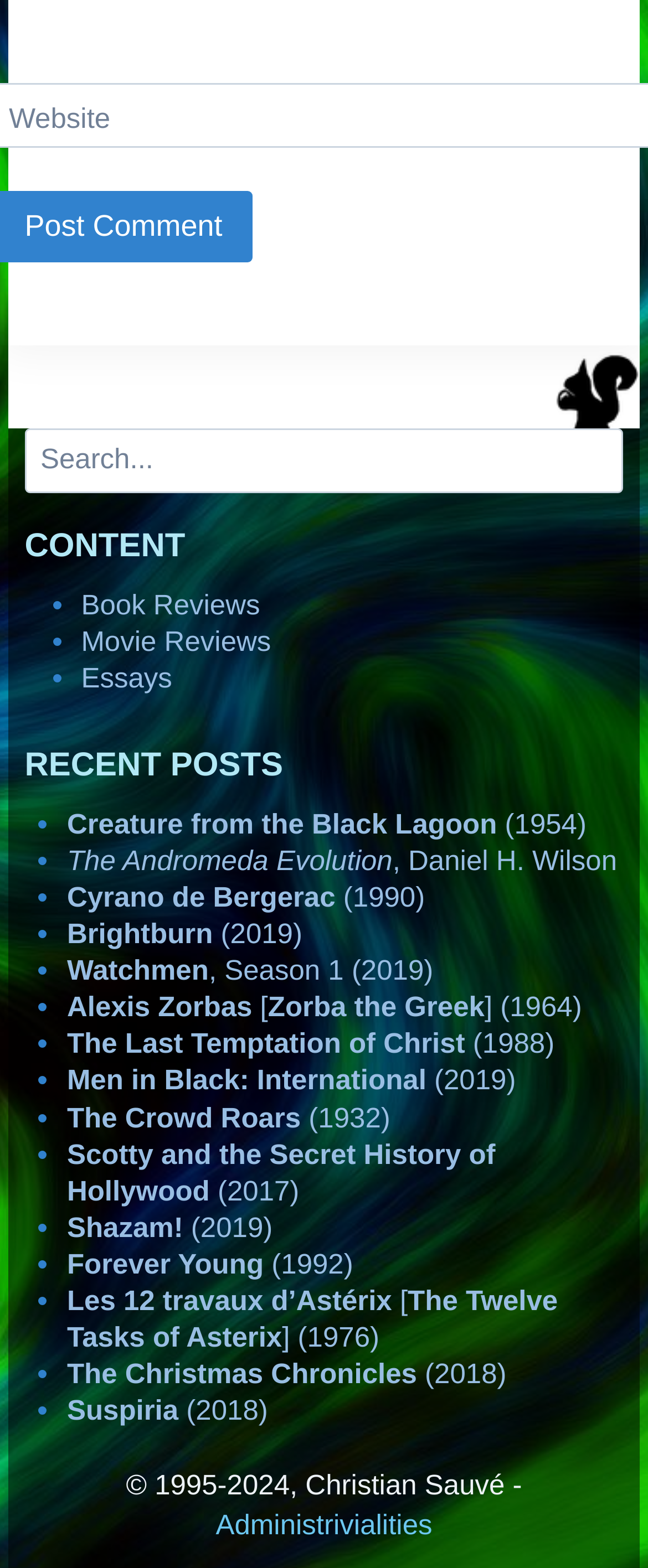Can you find the bounding box coordinates for the element to click on to achieve the instruction: "View recent post Creature from the Black Lagoon (1954)"?

[0.103, 0.516, 0.905, 0.536]